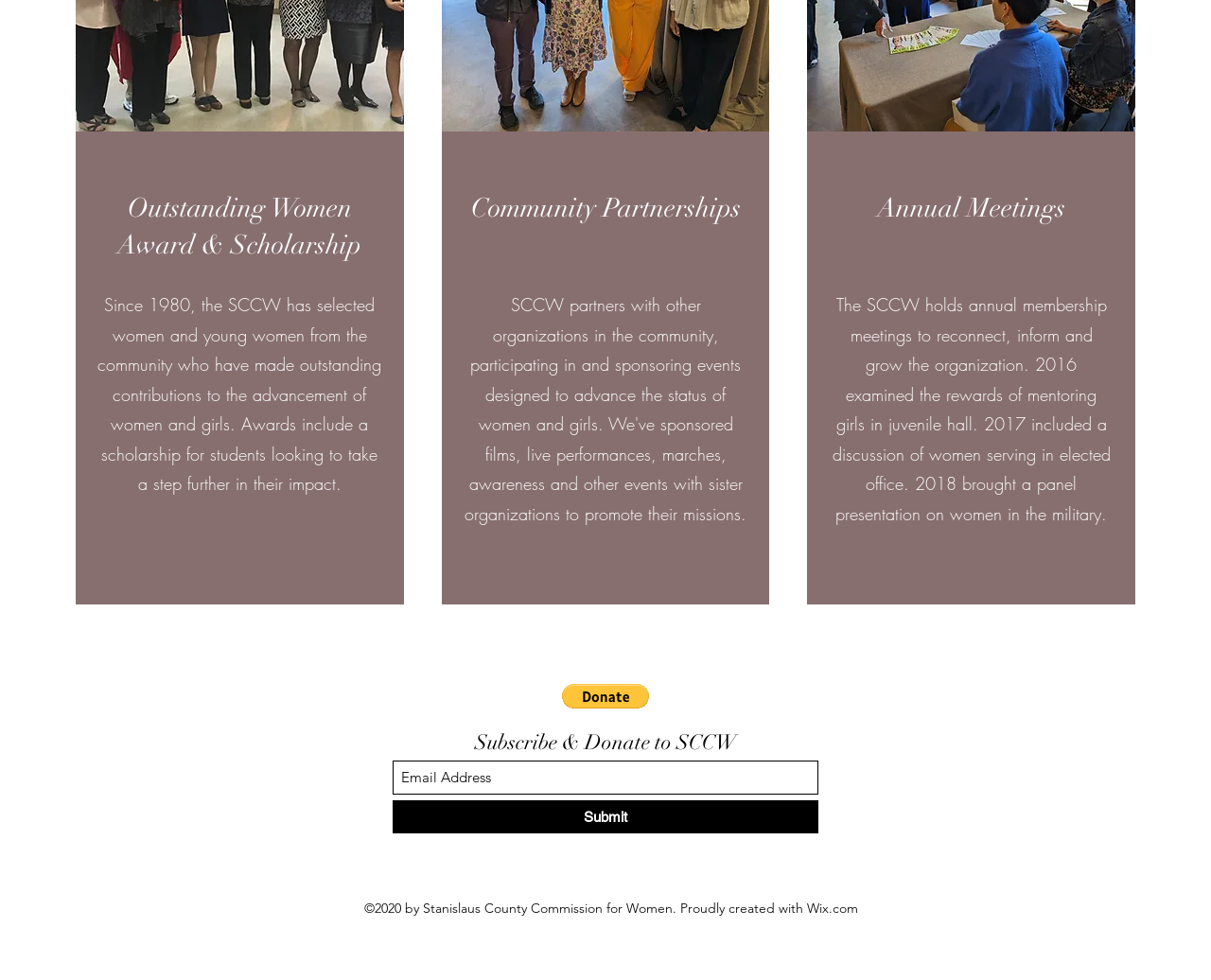Using the element description Submit, predict the bounding box coordinates for the UI element. Provide the coordinates in (top-left x, top-left y, bottom-right x, bottom-right y) format with values ranging from 0 to 1.

[0.324, 0.817, 0.676, 0.85]